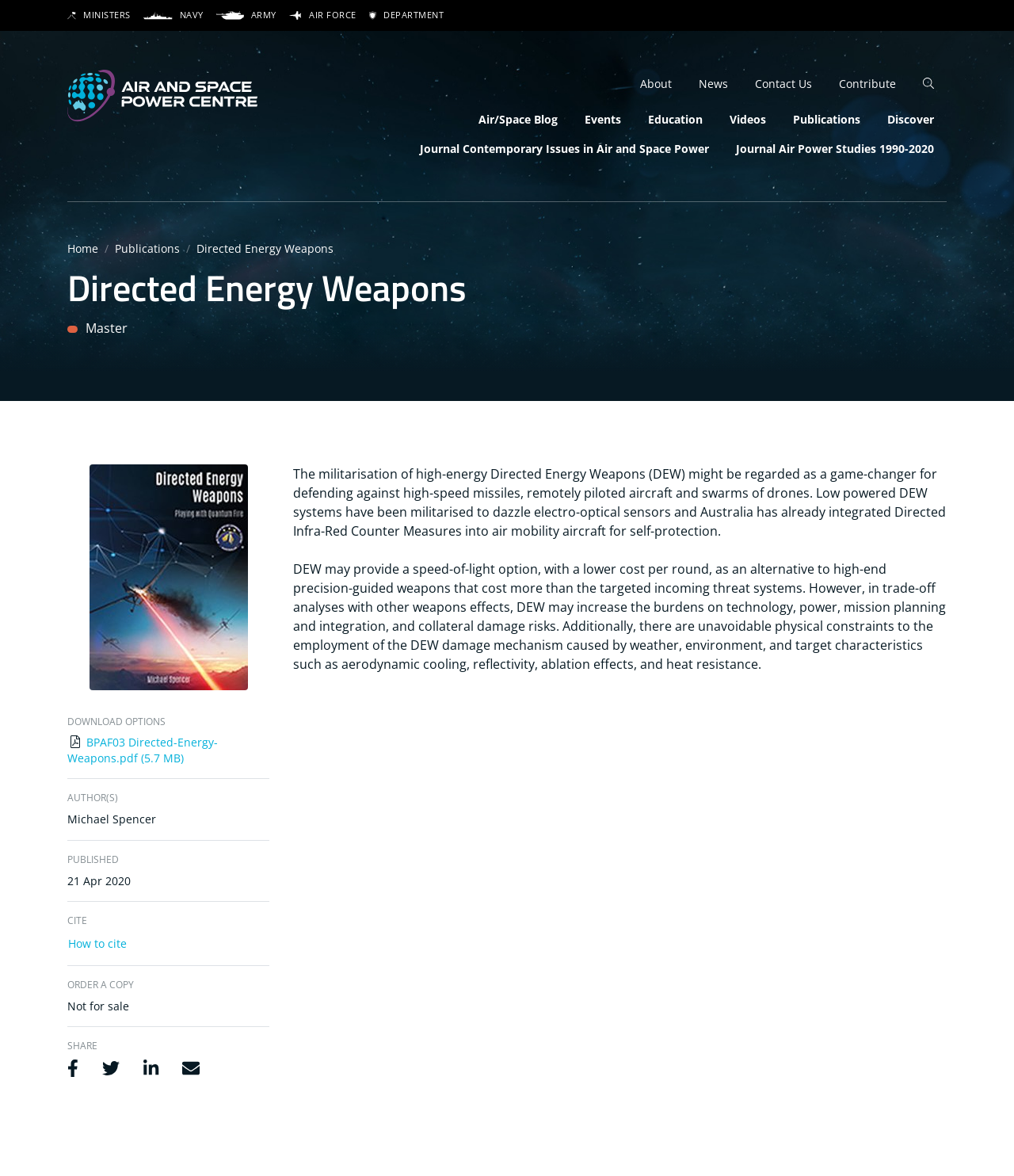Specify the bounding box coordinates of the area to click in order to execute this command: 'Search for publications'. The coordinates should consist of four float numbers ranging from 0 to 1, and should be formatted as [left, top, right, bottom].

[0.066, 0.038, 0.902, 0.063]